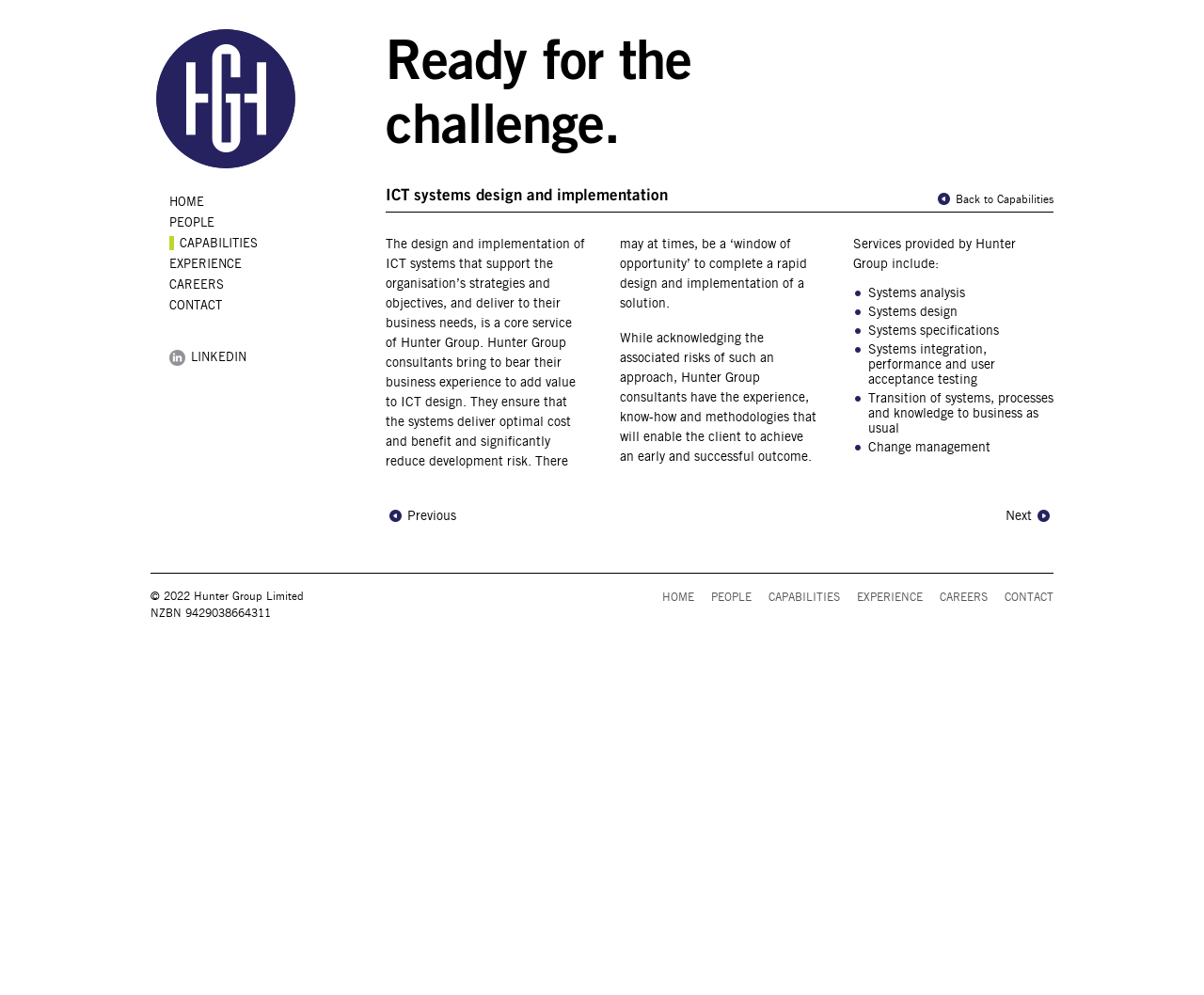Please determine the bounding box coordinates of the clickable area required to carry out the following instruction: "View the 'CAPABILITIES' page". The coordinates must be four float numbers between 0 and 1, represented as [left, top, right, bottom].

[0.141, 0.237, 0.277, 0.251]